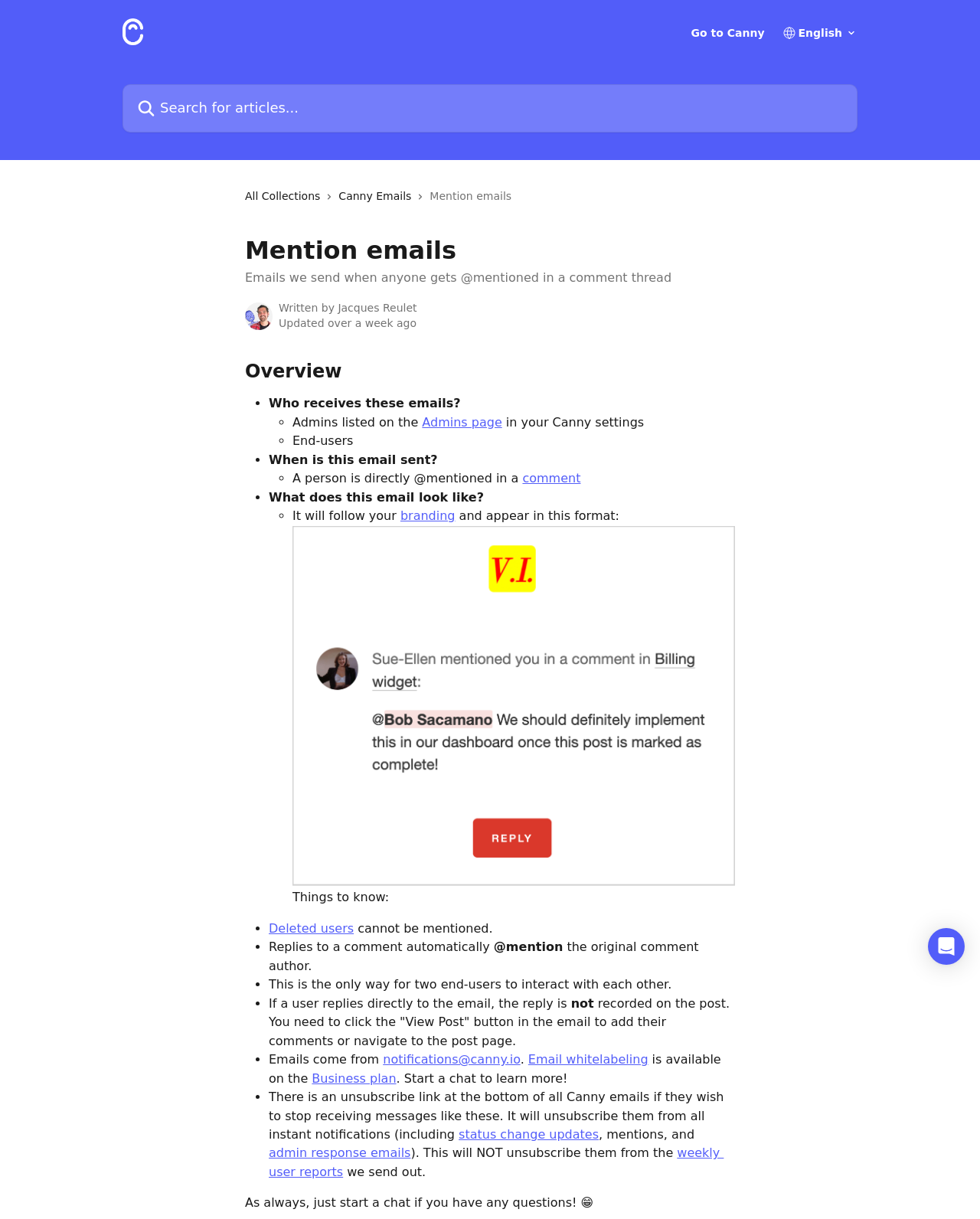Locate the bounding box coordinates of the area that needs to be clicked to fulfill the following instruction: "Learn more about Email whitelabeling". The coordinates should be in the format of four float numbers between 0 and 1, namely [left, top, right, bottom].

[0.539, 0.863, 0.661, 0.875]